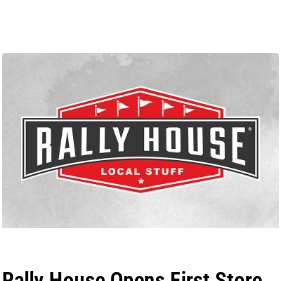Where has Rally House opened its first store?
Please provide a comprehensive answer based on the visual information in the image.

According to the article, Rally House has opened its first store in Fayetteville, Arkansas, highlighting the brand's expansion and commitment to serving local communities with their unique offerings.